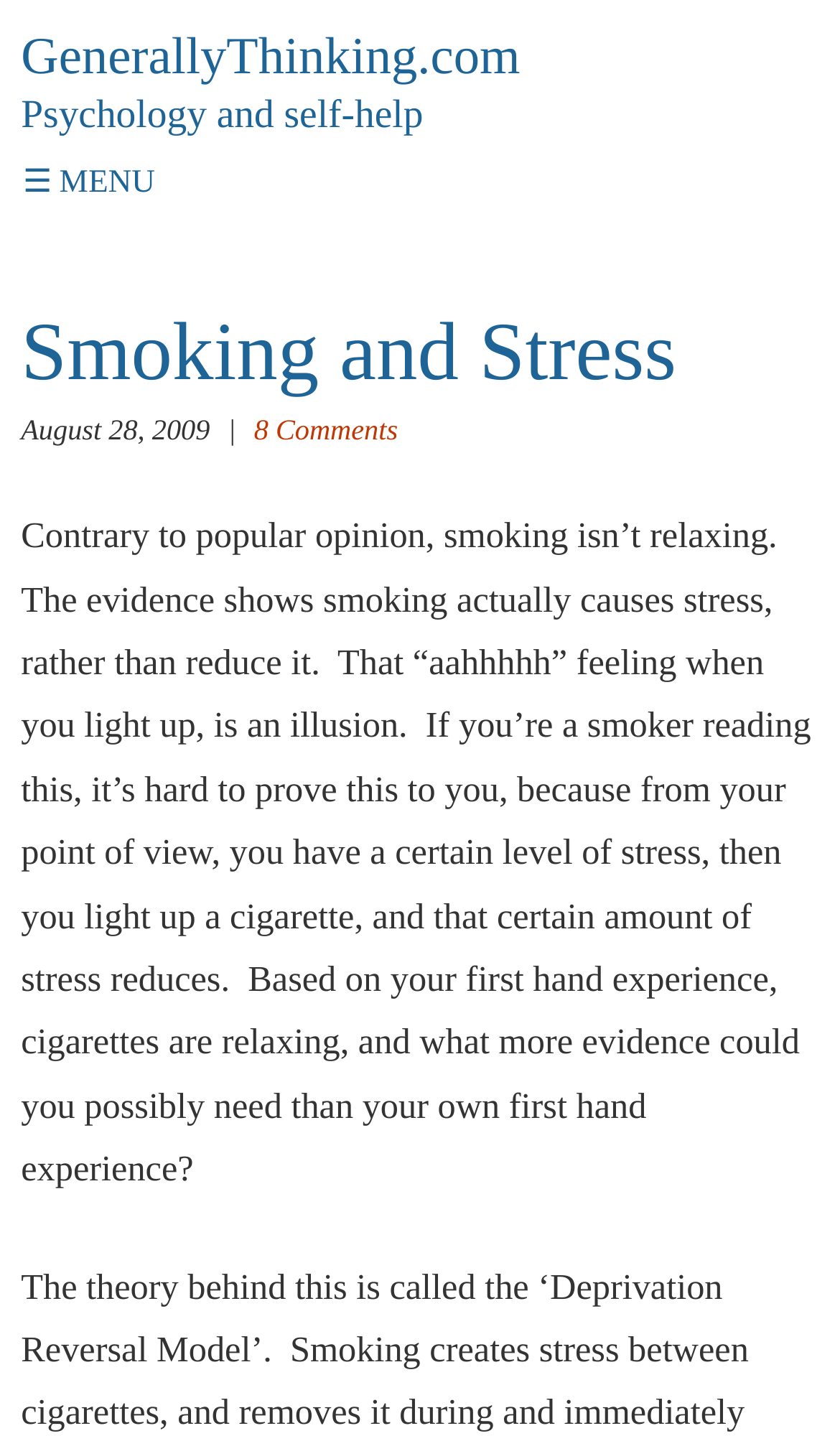How many comments does the article have?
Refer to the image and give a detailed response to the question.

The number of comments on the article can be determined by looking at the link element '8 Comments' which is located below the publication date. This link indicates that there are 8 comments on the article.